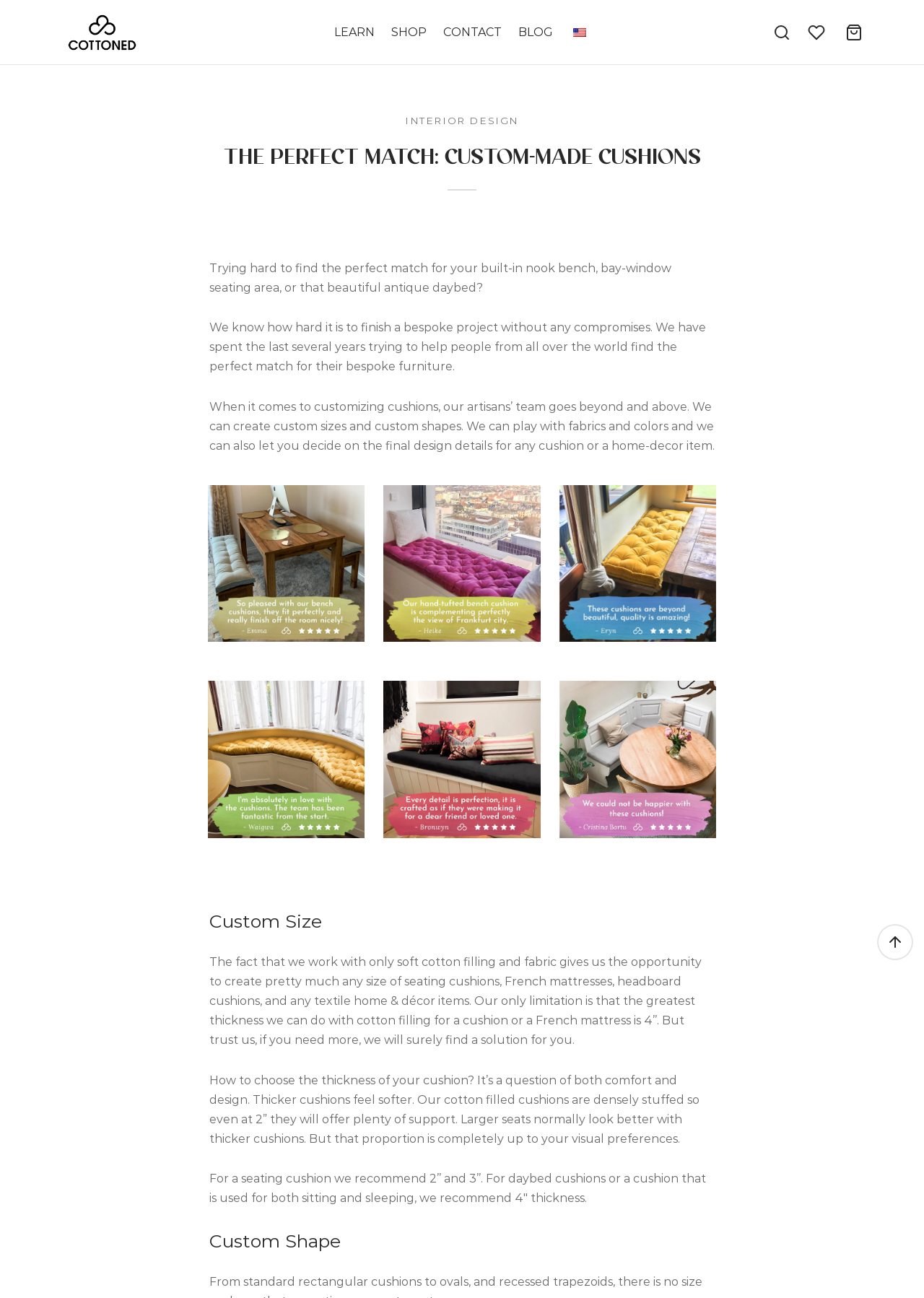Can you find the bounding box coordinates for the element that needs to be clicked to execute this instruction: "Click on the 'LEARN' link"? The coordinates should be given as four float numbers between 0 and 1, i.e., [left, top, right, bottom].

[0.361, 0.015, 0.405, 0.035]